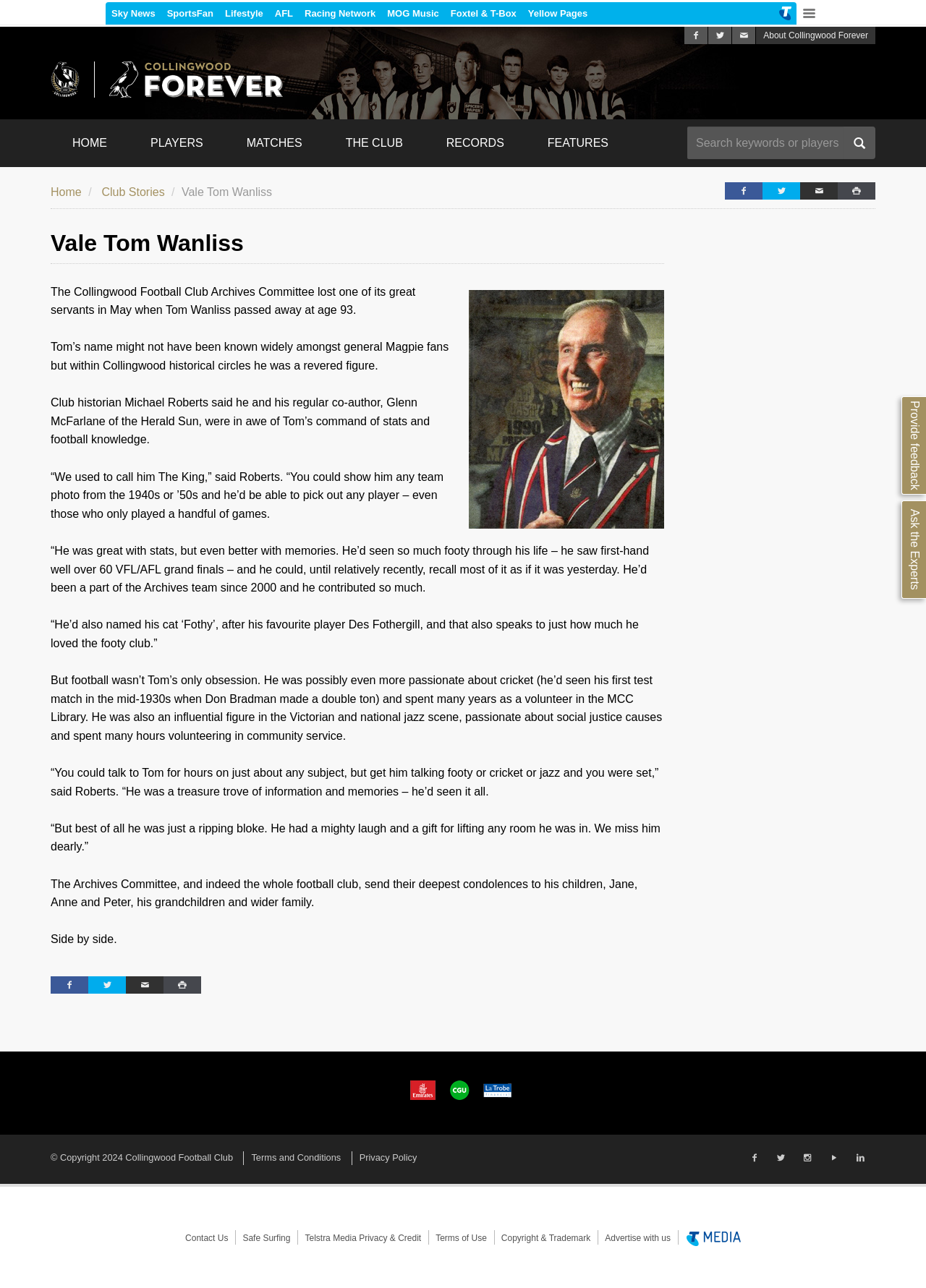Locate the UI element described as follows: "Collingwood Forever". Return the bounding box coordinates as four float numbers between 0 and 1 in the order [left, top, right, bottom].

[0.134, 0.028, 0.415, 0.056]